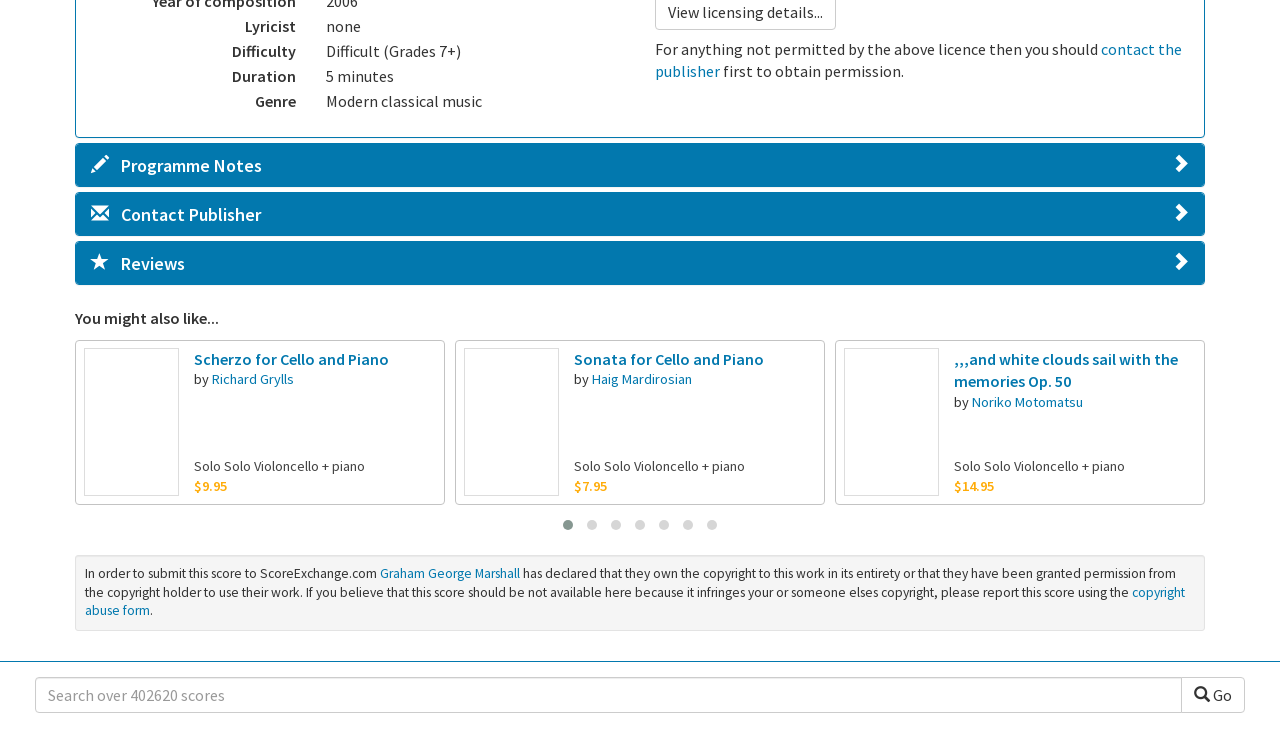What is the name of the tab that contains programme notes?
Please answer the question with as much detail as possible using the screenshot.

The name of the tab that contains programme notes can be found in the tab section of the webpage, where it is listed as '✏ Programme Notes'.